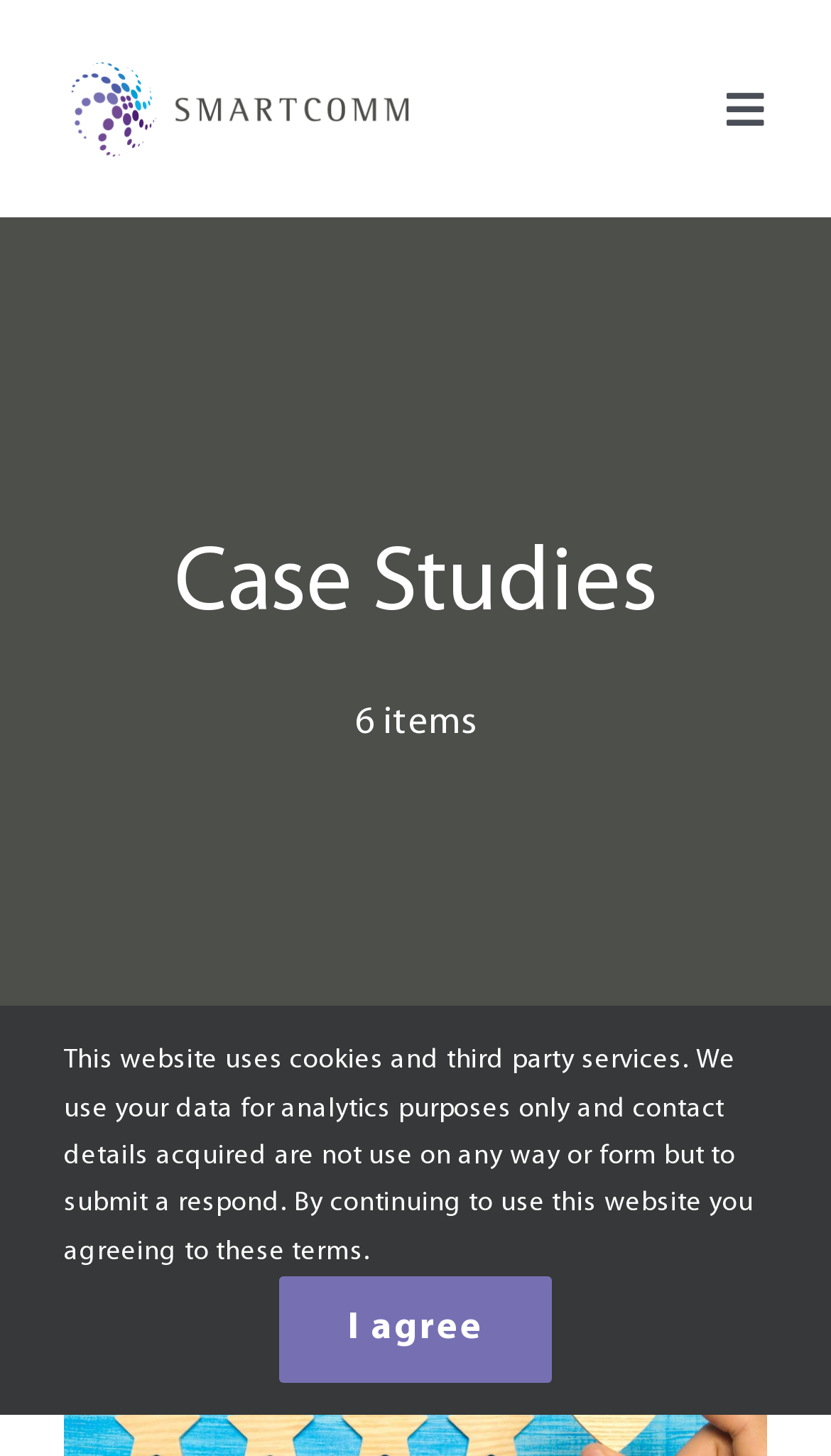Identify the bounding box coordinates of the section to be clicked to complete the task described by the following instruction: "Click the Smartcomm logo". The coordinates should be four float numbers between 0 and 1, formatted as [left, top, right, bottom].

[0.077, 0.04, 0.5, 0.067]